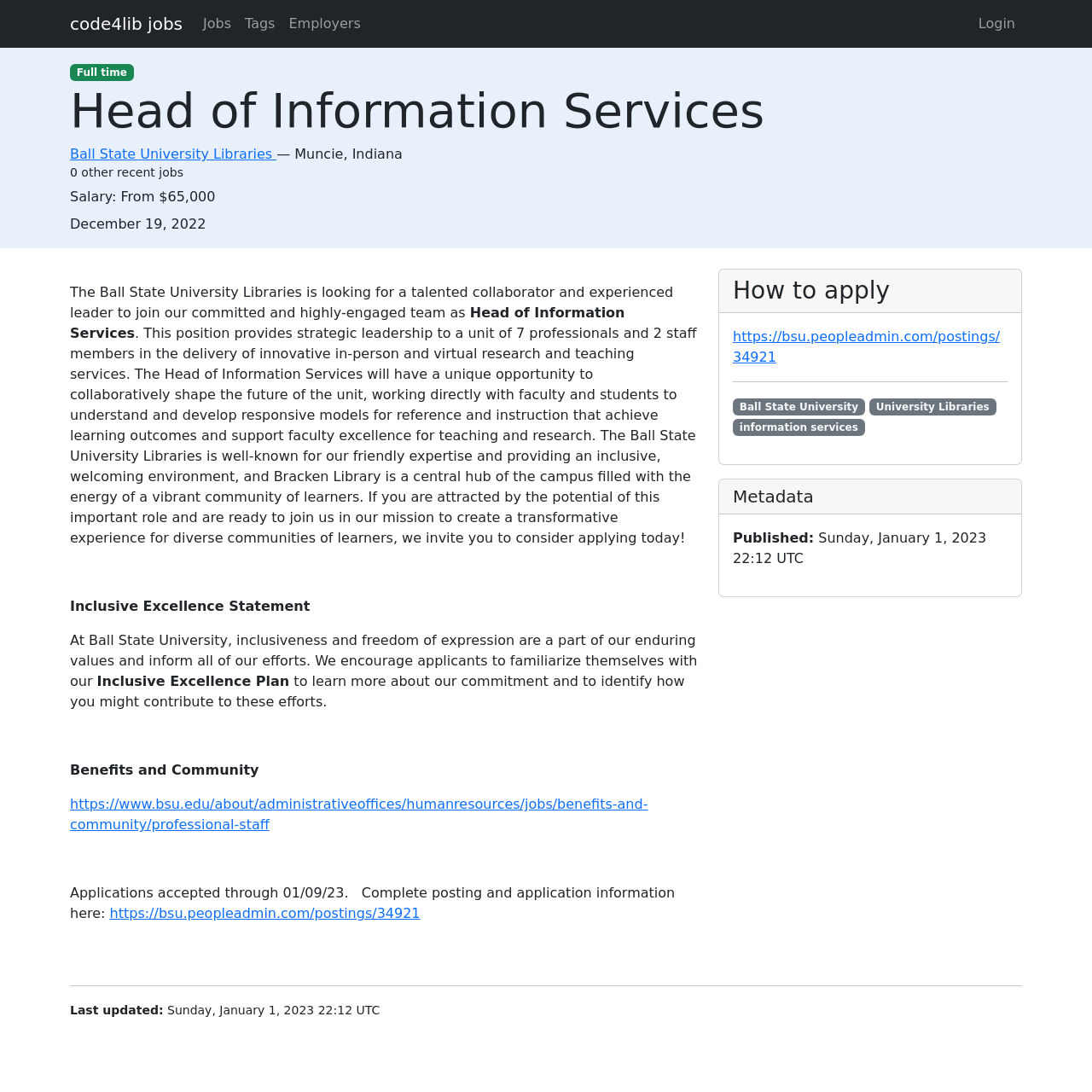Provide the bounding box coordinates of the UI element this sentence describes: "Employers".

[0.258, 0.006, 0.337, 0.038]